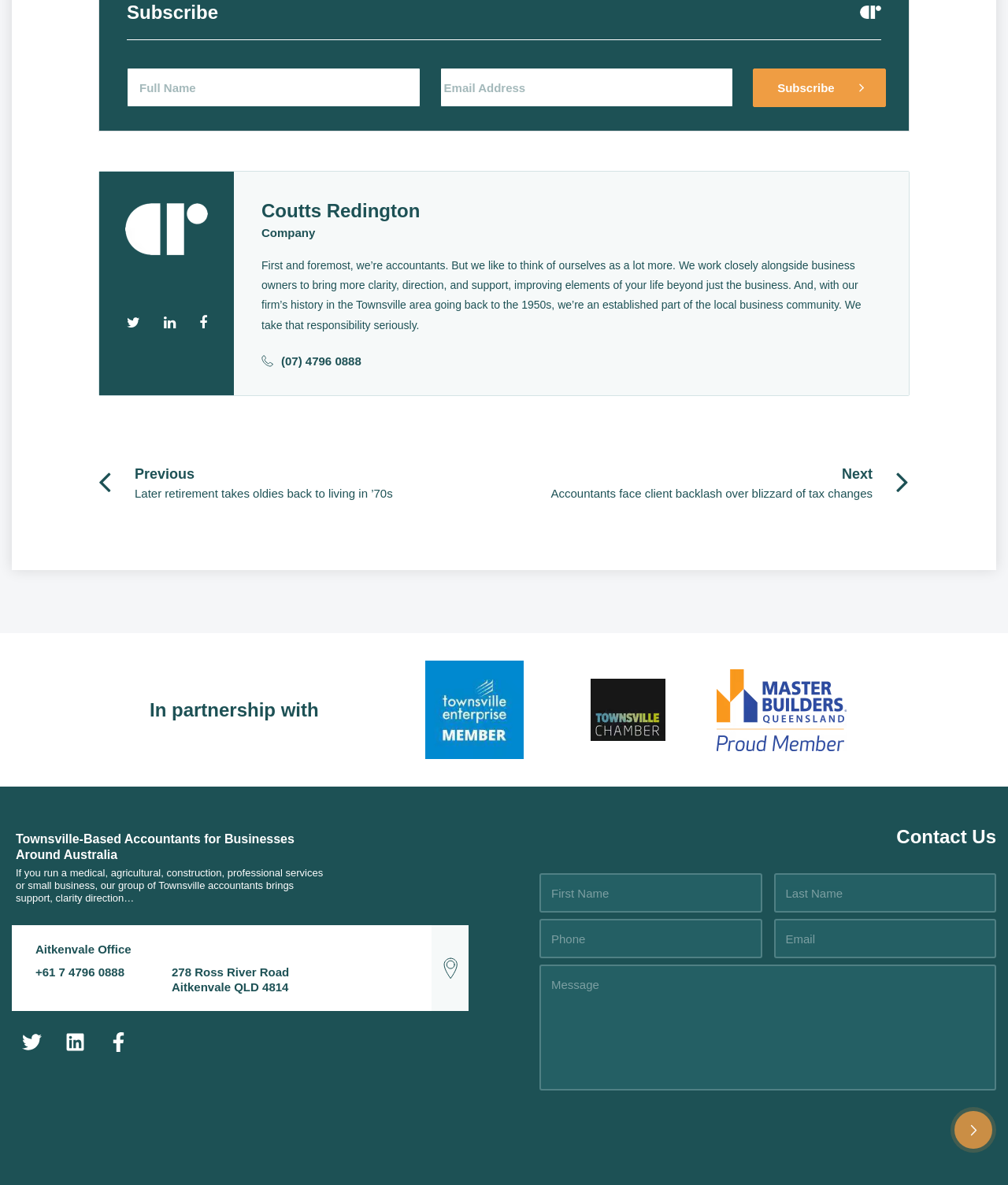Please identify the bounding box coordinates for the region that you need to click to follow this instruction: "Call the company".

[0.279, 0.299, 0.358, 0.31]